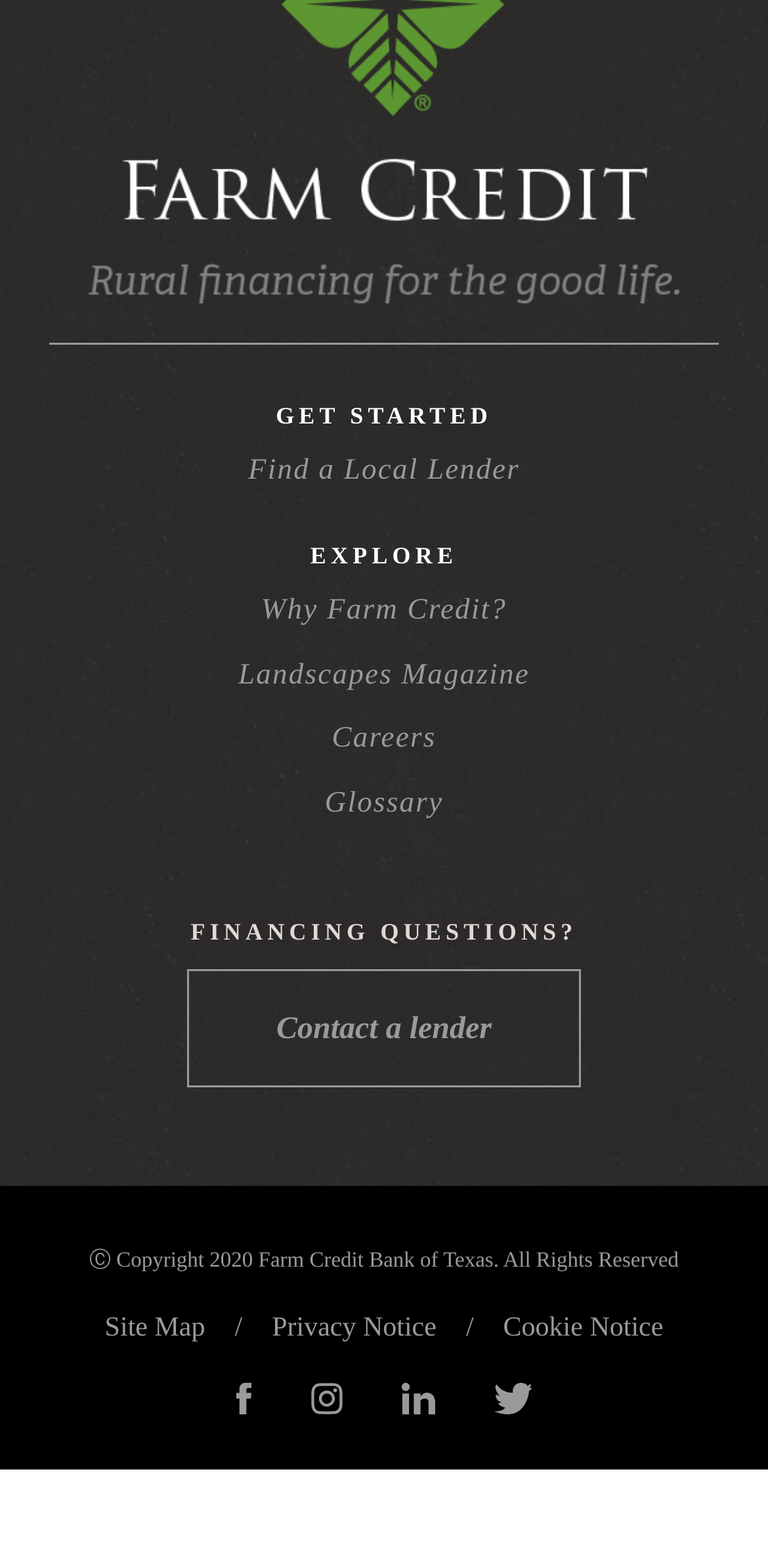What is the main topic of the 'GET STARTED' section?
Using the details from the image, give an elaborate explanation to answer the question.

The 'GET STARTED' section is a prominent heading on the webpage, and the first link underneath it is 'Find a Local Lender', which suggests that this is the main topic of this section.